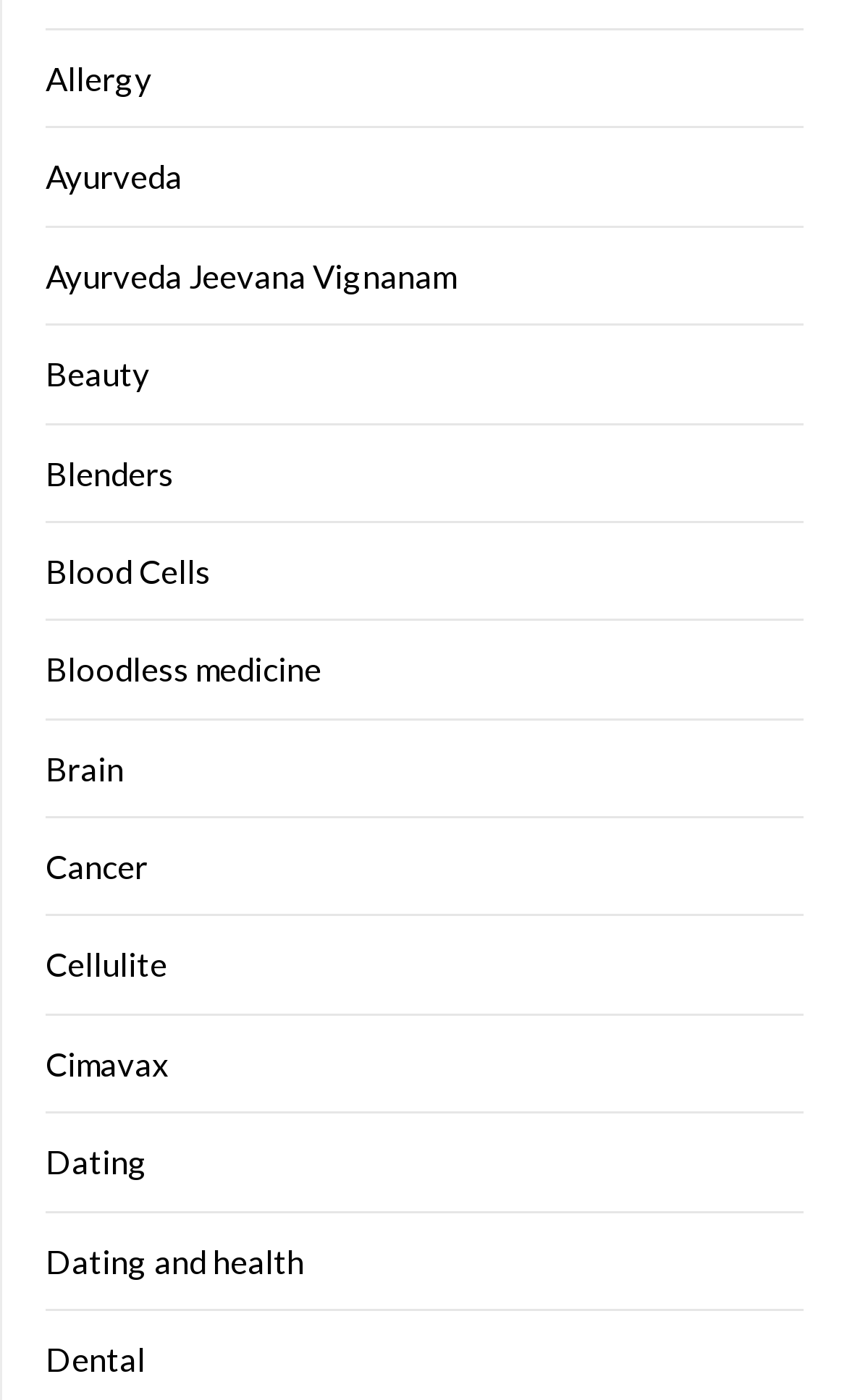Determine the bounding box coordinates of the target area to click to execute the following instruction: "Visit Dental."

[0.054, 0.957, 0.172, 0.984]